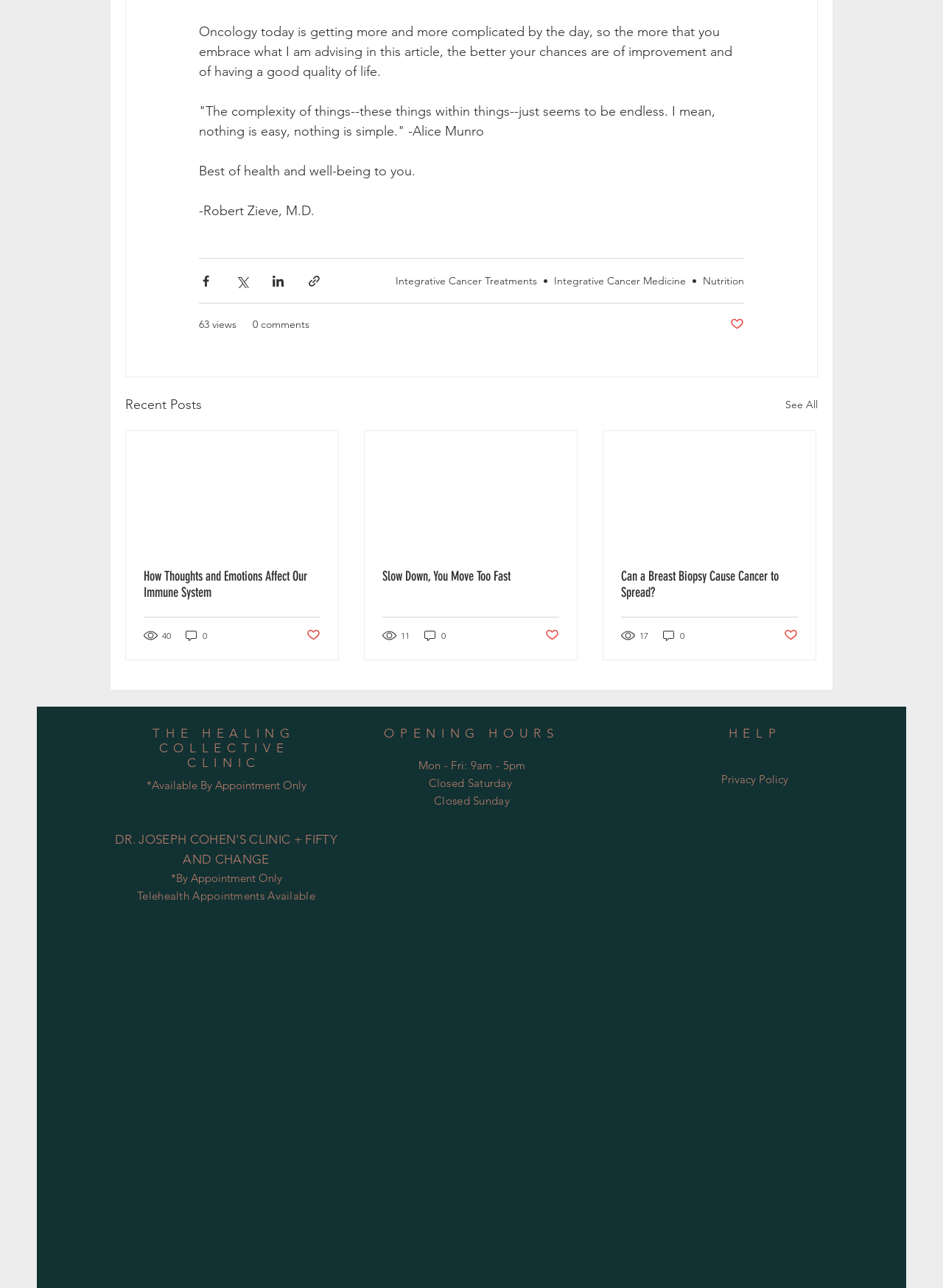Could you find the bounding box coordinates of the clickable area to complete this instruction: "Check Privacy Policy"?

[0.765, 0.6, 0.836, 0.61]